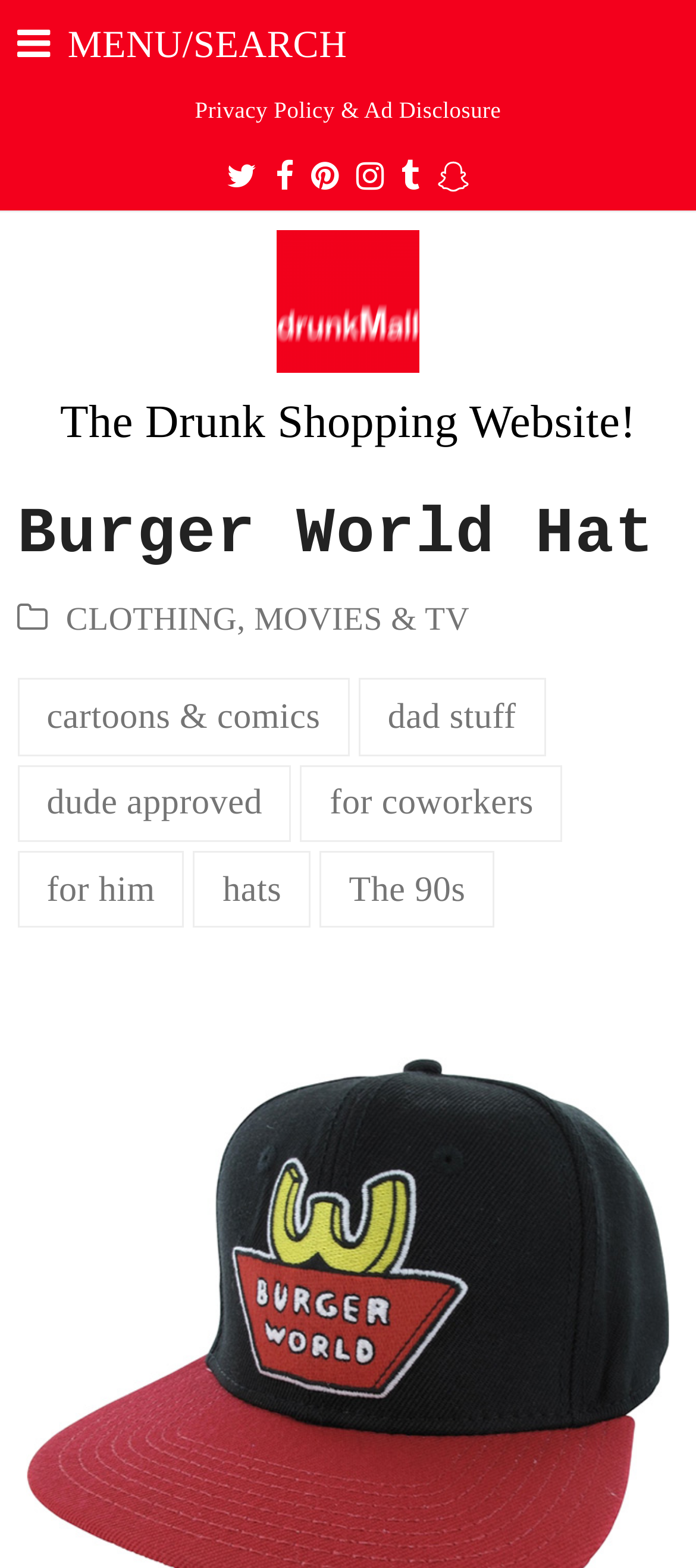Can you find and provide the title of the webpage?

Burger World Hat